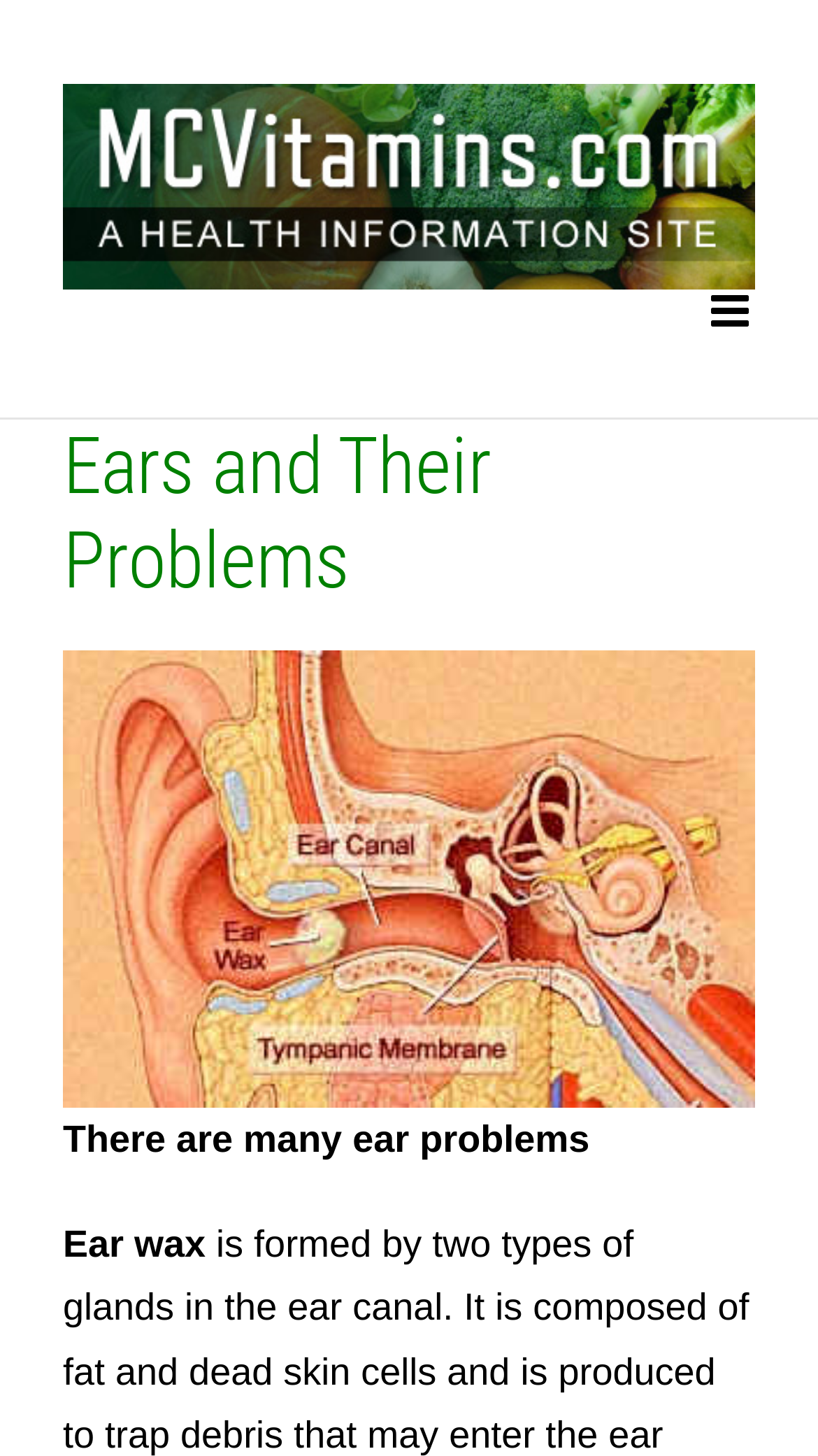What is the topic of the main image on the webpage? Analyze the screenshot and reply with just one word or a short phrase.

Ear problems